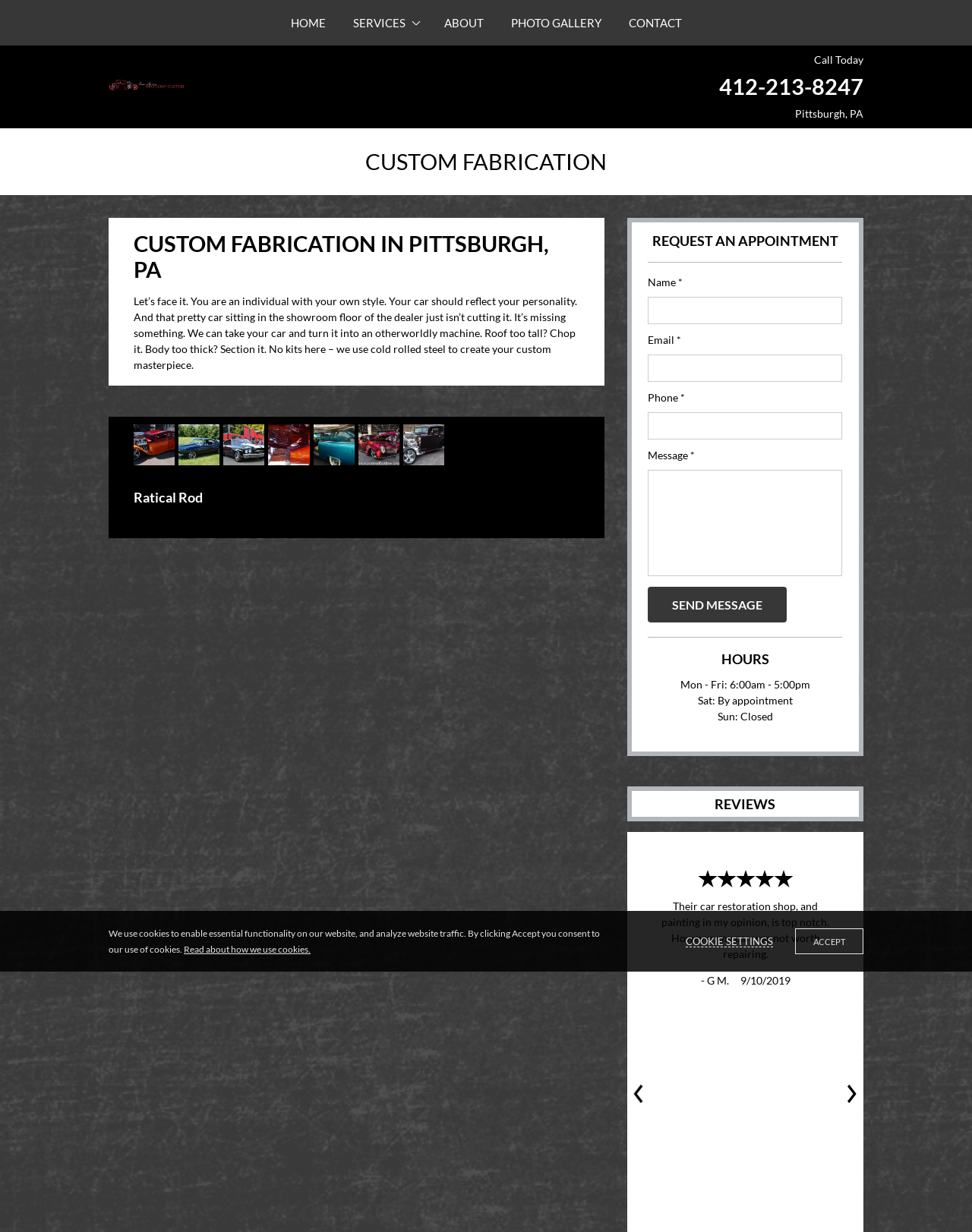Give a full account of the webpage's elements and their arrangement.

This webpage is about Pro Comp Custom, a custom fabrication service in Pittsburgh, PA. At the top, there are six navigation links: "HOME", "SERVICES", "ABOUT", "PHOTO GALLERY", and "CONTACT". Below these links, there is a logo of Pro Comp Custom, which is an image with the company name.

On the right side of the logo, there is a call-to-action section with a heading "Call Today" and a phone number "412-213-8247" that is also a clickable link. Below this section, there is a heading "CUSTOM FABRICATION" and a subheading "CUSTOM FABRICATION IN PITTSBURGH, PA".

The main content of the webpage is divided into two columns. The left column has a paragraph of text describing the custom fabrication service, followed by a series of six images of service vehicles. Below the images, there is a heading "Ratical Rod".

The right column has a section for requesting an appointment, with input fields for name, email, phone, and message, and a "SEND MESSAGE" button. Below this section, there are headings for "HOURS" and "REVIEWS". The "HOURS" section lists the business hours, and the "REVIEWS" section has an image and a customer review with a rating.

At the bottom of the webpage, there is a notification about cookies, with a button to accept or customize cookie settings.